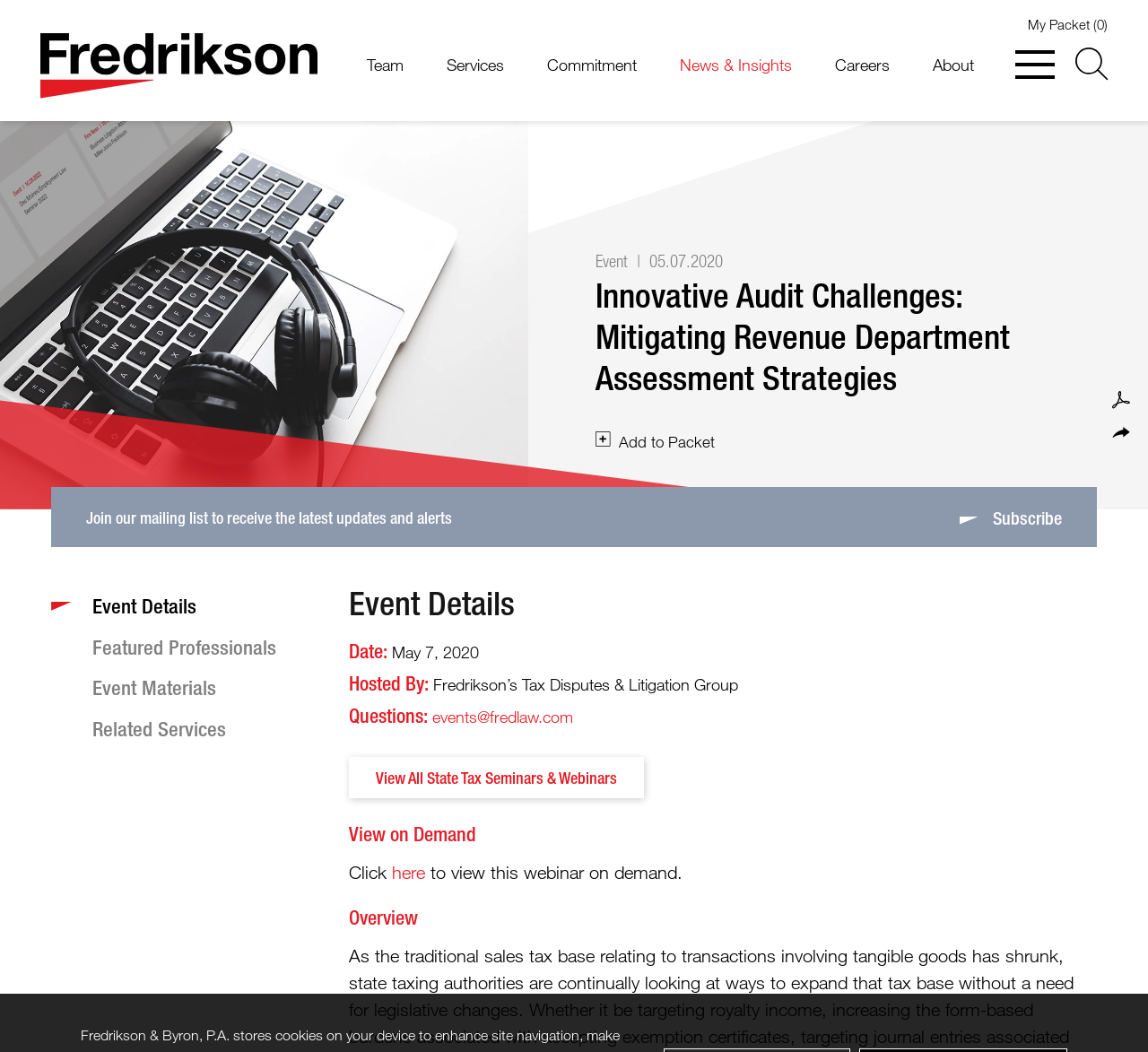Generate a comprehensive description of the webpage.

This webpage appears to be an event page for a webinar titled "Innovative Audit Challenges: Mitigating Revenue Department Assessment Strategies". At the top left, there is a logo of "Fredrikson & Byron P.A." with a link to the company's website. To the right of the logo, there are several links to navigate the page, including "Cookie Settings", "Main Content", "Main Menu", and "Search". The search function is accompanied by a magnifying glass icon.

Below the navigation links, there is a horizontal menu with links to different sections of the website, including "Team", "Services", "Commitment", "News & Insights", "Careers", and "About".

The main content of the page is divided into several sections. The first section displays an image related to the event, with a heading that matches the title of the webpage. Below the heading, there is a button to add the event to a packet, accompanied by a small icon.

The next section is labeled "Event Details" and provides information about the event, including the date, time, and host. There is also a link to contact the event organizers with questions.

Further down the page, there is a section labeled "View on Demand" with a link to view the webinar on demand. Below this section, there is an "Overview" section that likely provides a summary of the event.

On the right side of the page, there are several links to related resources, including "Event Details", "Featured Professionals", "Event Materials", and "Related Services". There is also a link to "My Packet" and a button to share the event on social media.

At the bottom of the page, there is a link to join the company's mailing list to receive updates and alerts, accompanied by a flag icon.